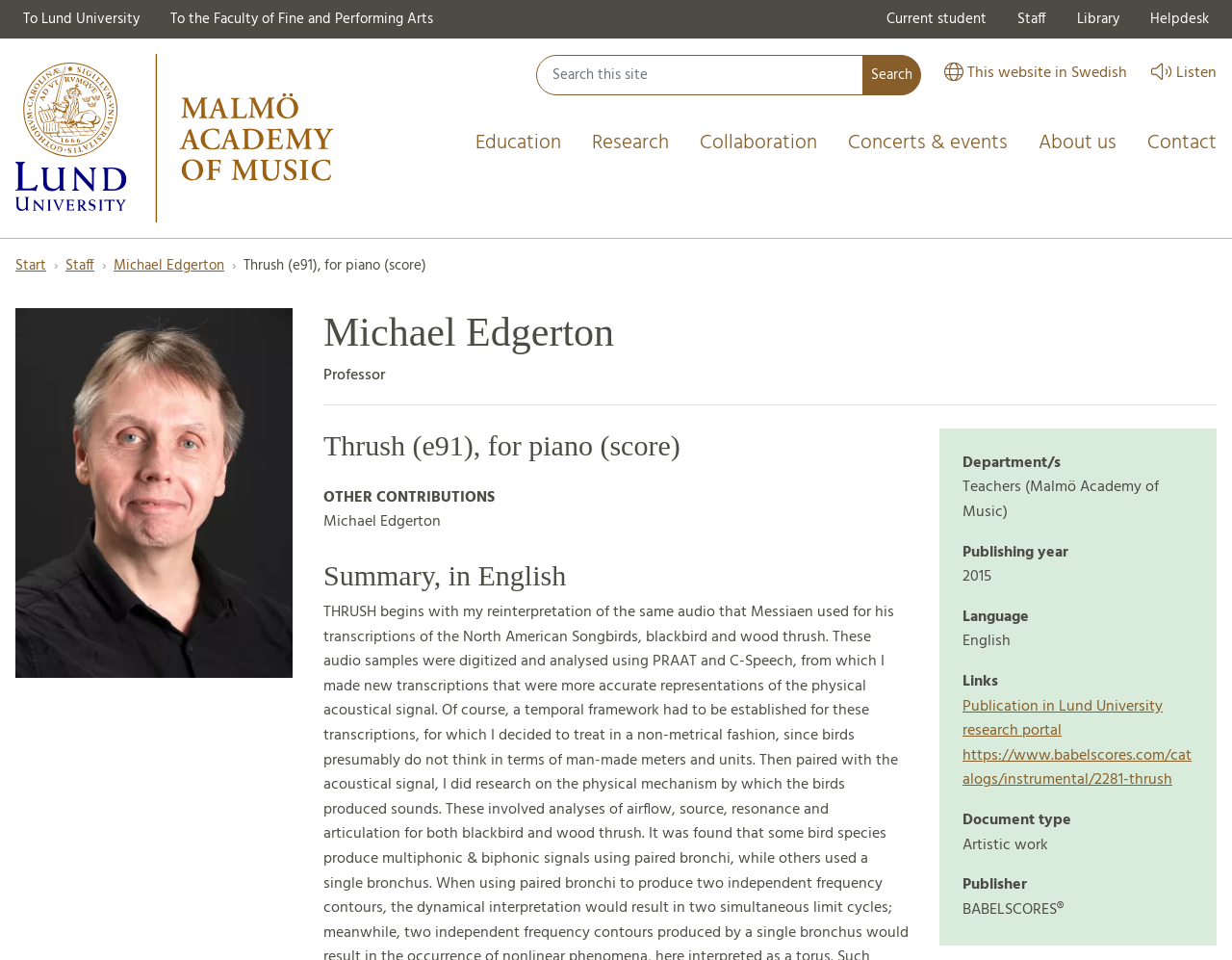Can you give a comprehensive explanation to the question given the content of the image?
What is the type of document?

I found the answer by looking at the static text element that says 'Document type' and the adjacent static text element that says 'Artistic work'.